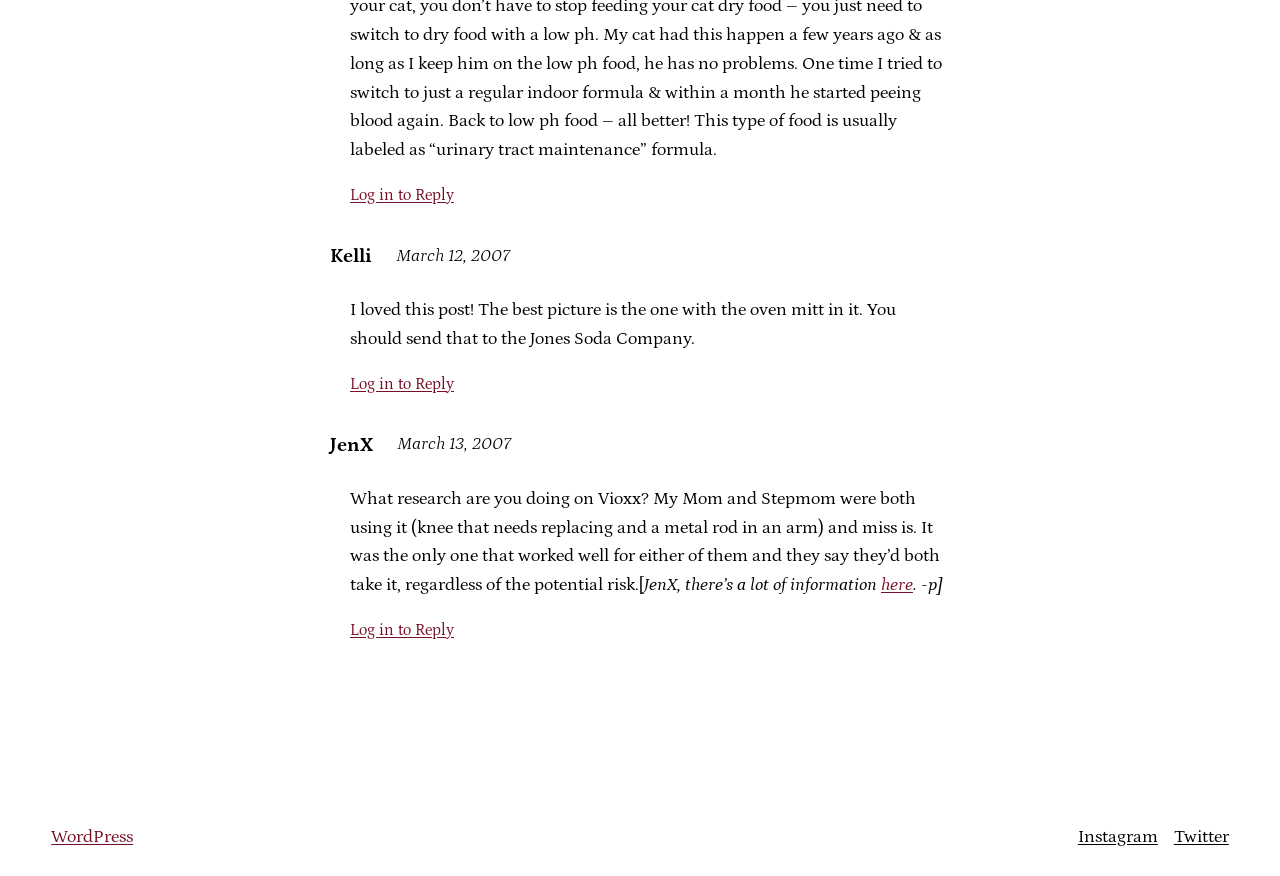Respond to the question below with a single word or phrase:
What is the text of the second comment?

What research are you doing on Vioxx?